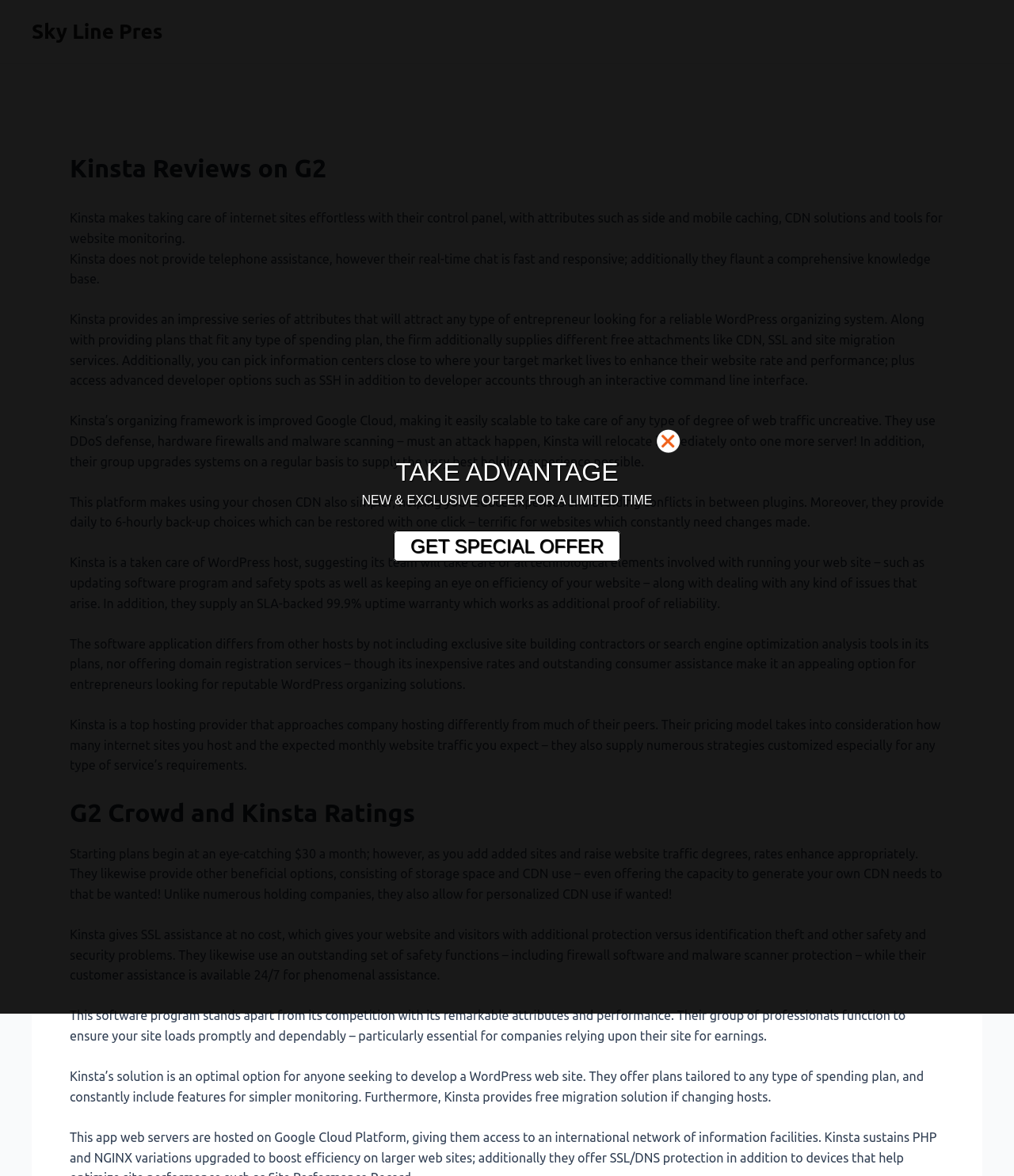Analyze the image and answer the question with as much detail as possible: 
What is included in Kinsta's free migration service?

The webpage mentions that Kinsta provides a free migration service if changing hosts. This implies that Kinsta will migrate a website from another host to their platform at no additional cost.